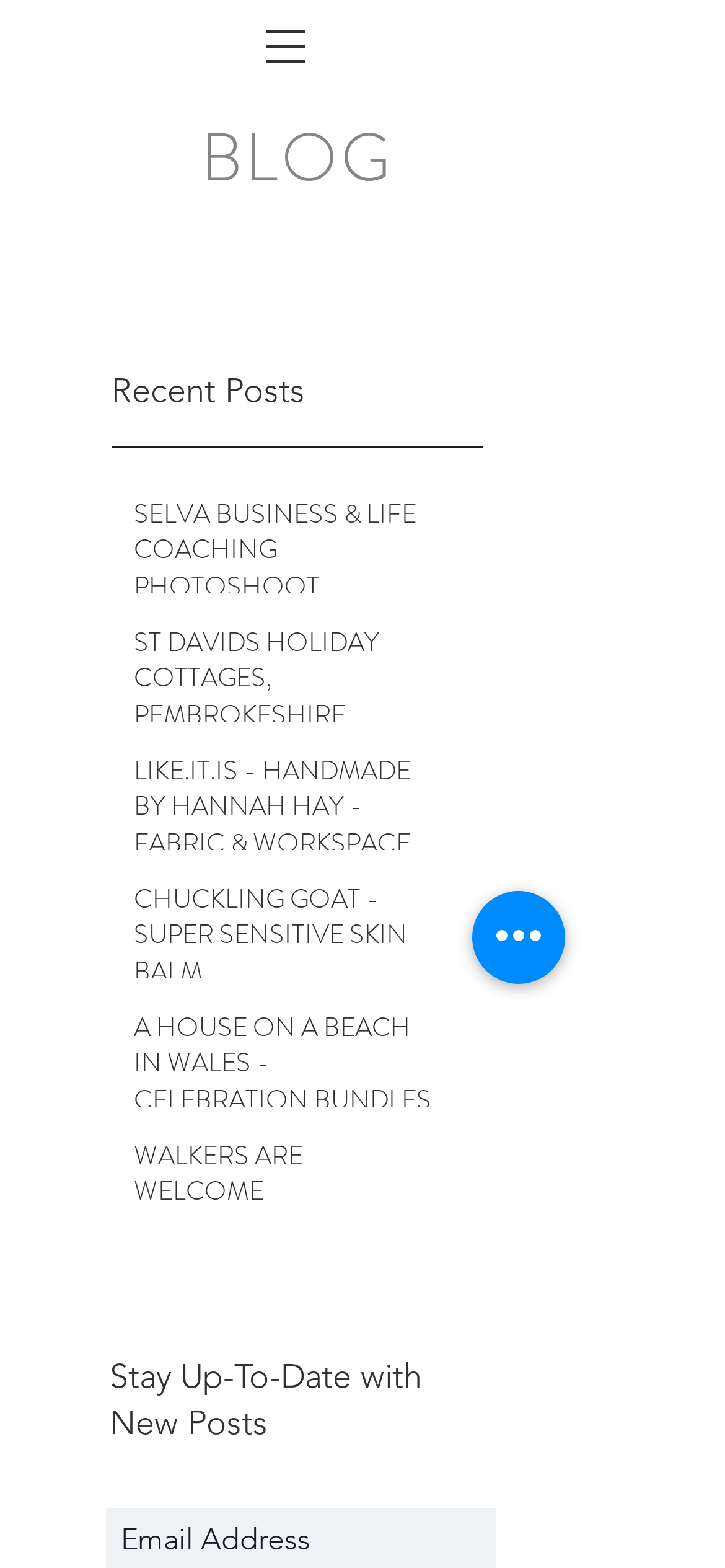Using the provided element description, identify the bounding box coordinates as (top-left x, top-left y, bottom-right x, bottom-right y). Ensure all values are between 0 and 1. Description: let me know

None